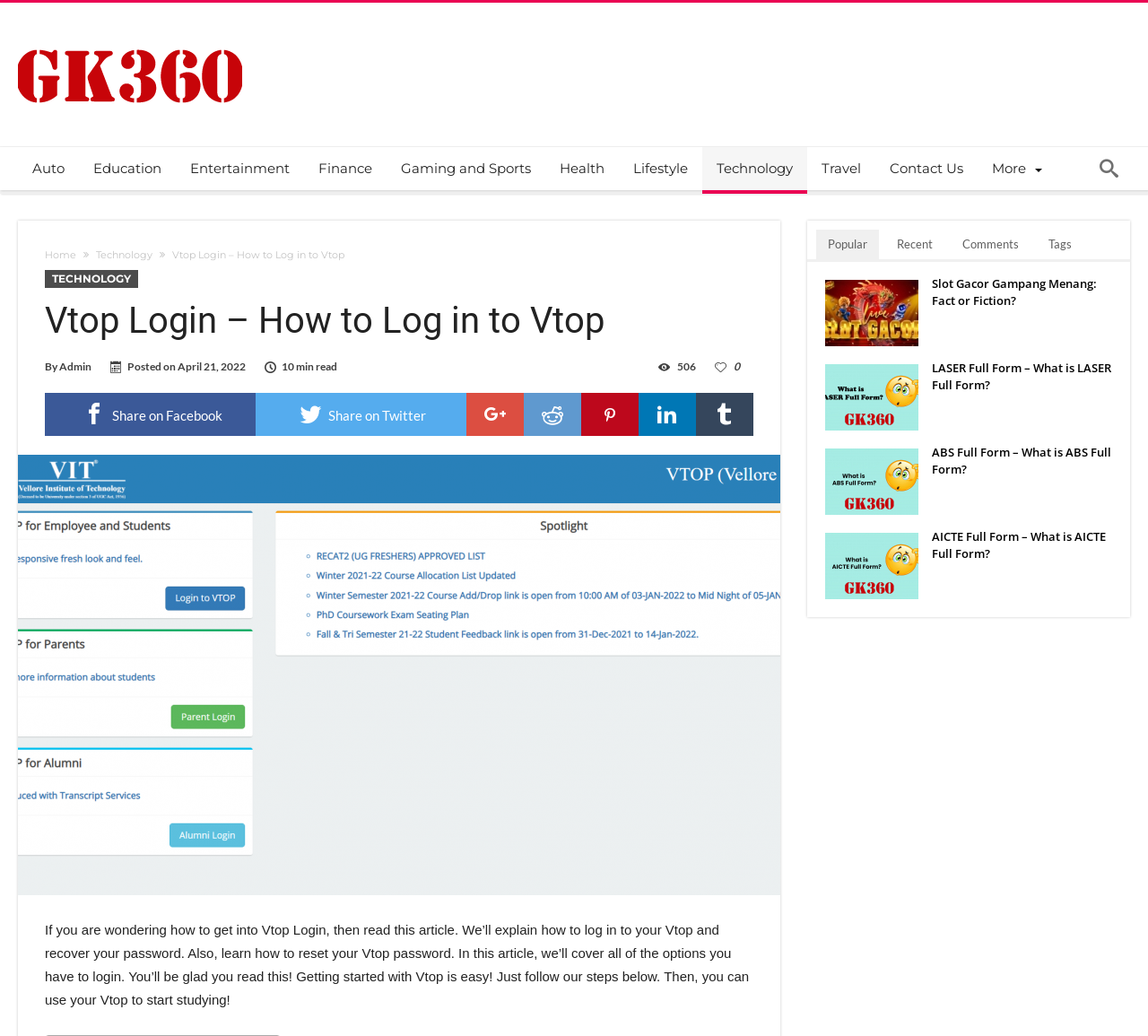What is the name of the website?
Examine the screenshot and reply with a single word or phrase.

GK360